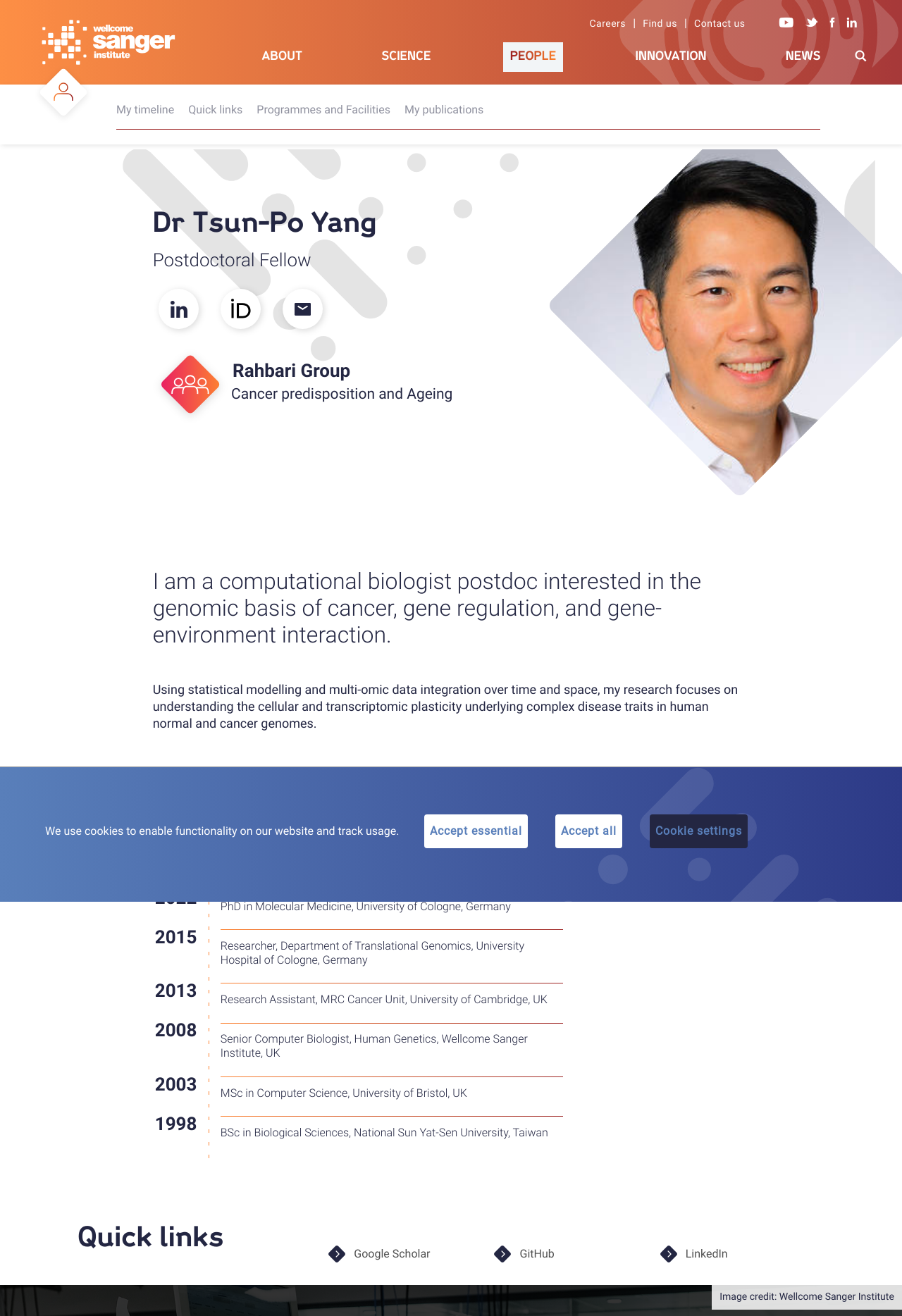What is Dr Tsun-Po Yang's current position?
Using the image as a reference, give an elaborate response to the question.

I found the answer by looking at the section that describes Dr Tsun-Po Yang's profile, where it says 'Postdoctoral Fellow' below his name. This suggests that his current position is a postdoctoral fellow.